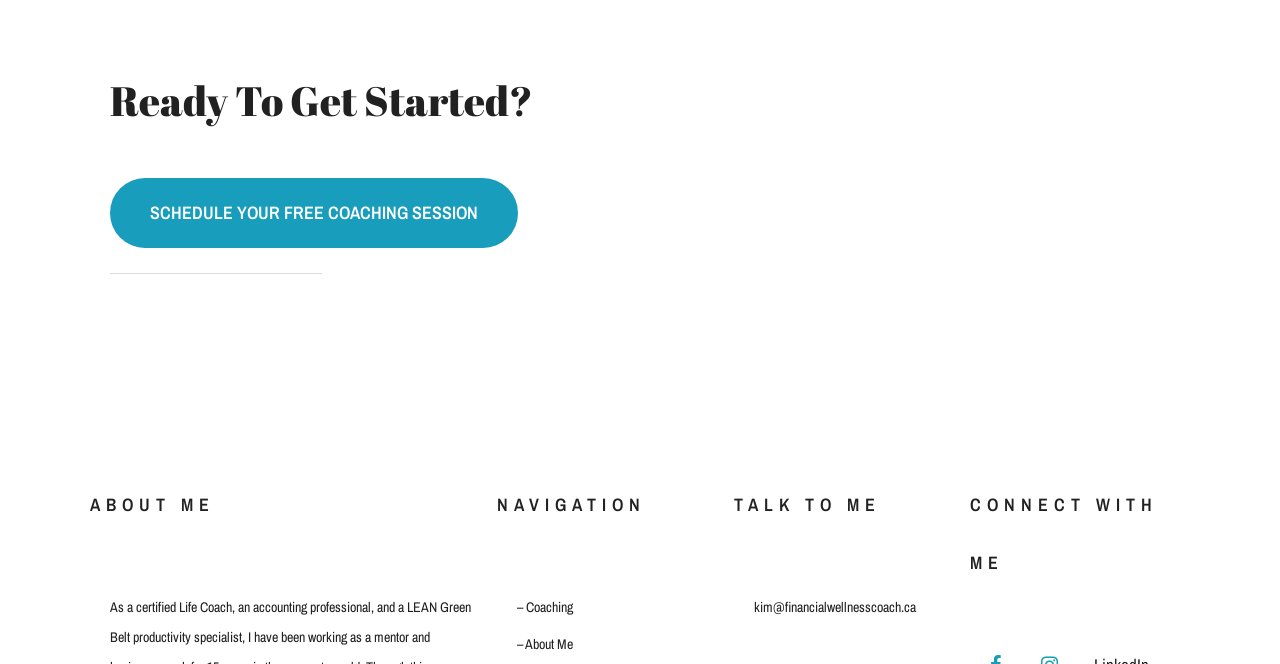Provide the bounding box coordinates of the HTML element described by the text: "Columbia University Website Cookie Notice".

None